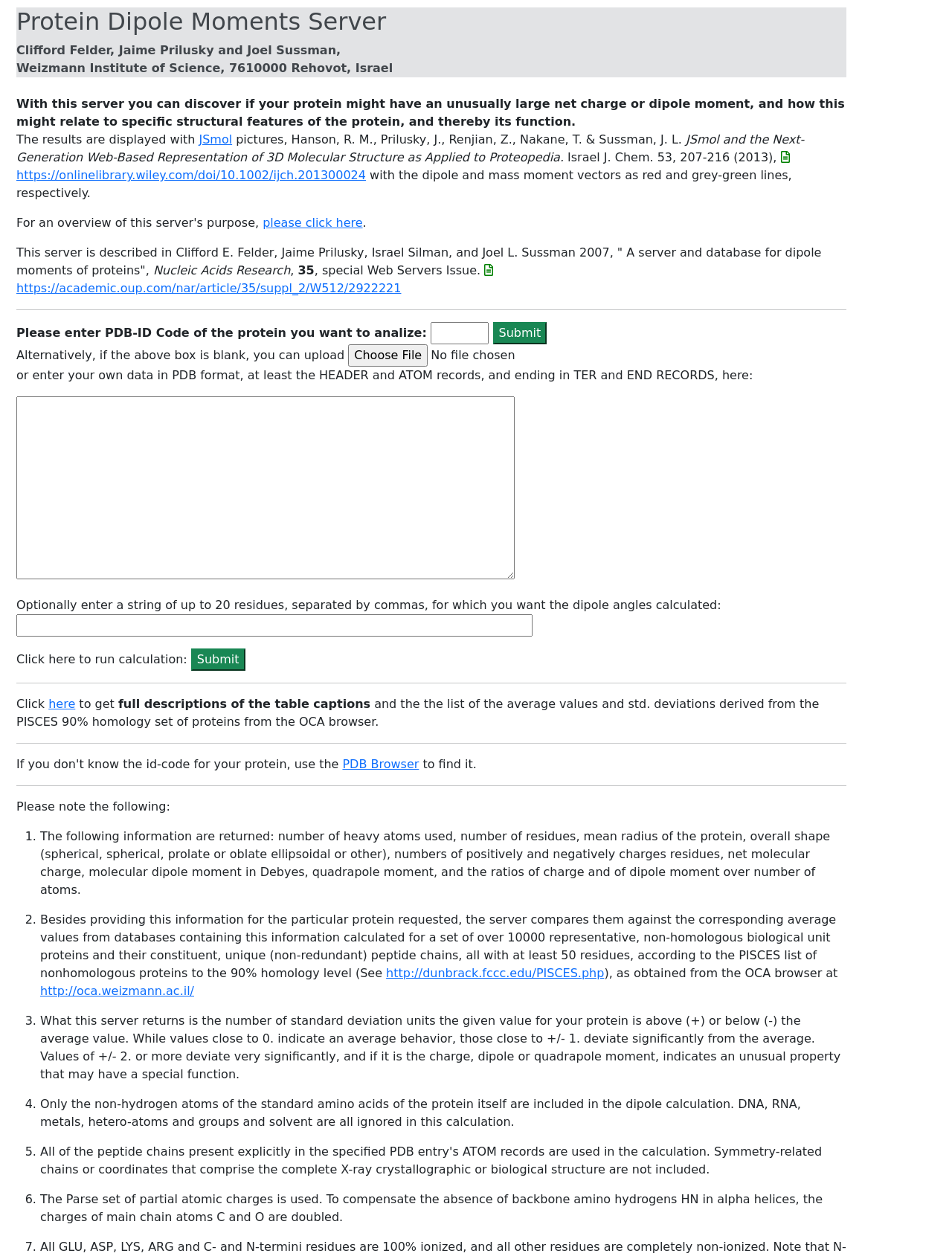Using the provided element description, identify the bounding box coordinates as (top-left x, top-left y, bottom-right x, bottom-right y). Ensure all values are between 0 and 1. Description: please click here

[0.276, 0.172, 0.381, 0.183]